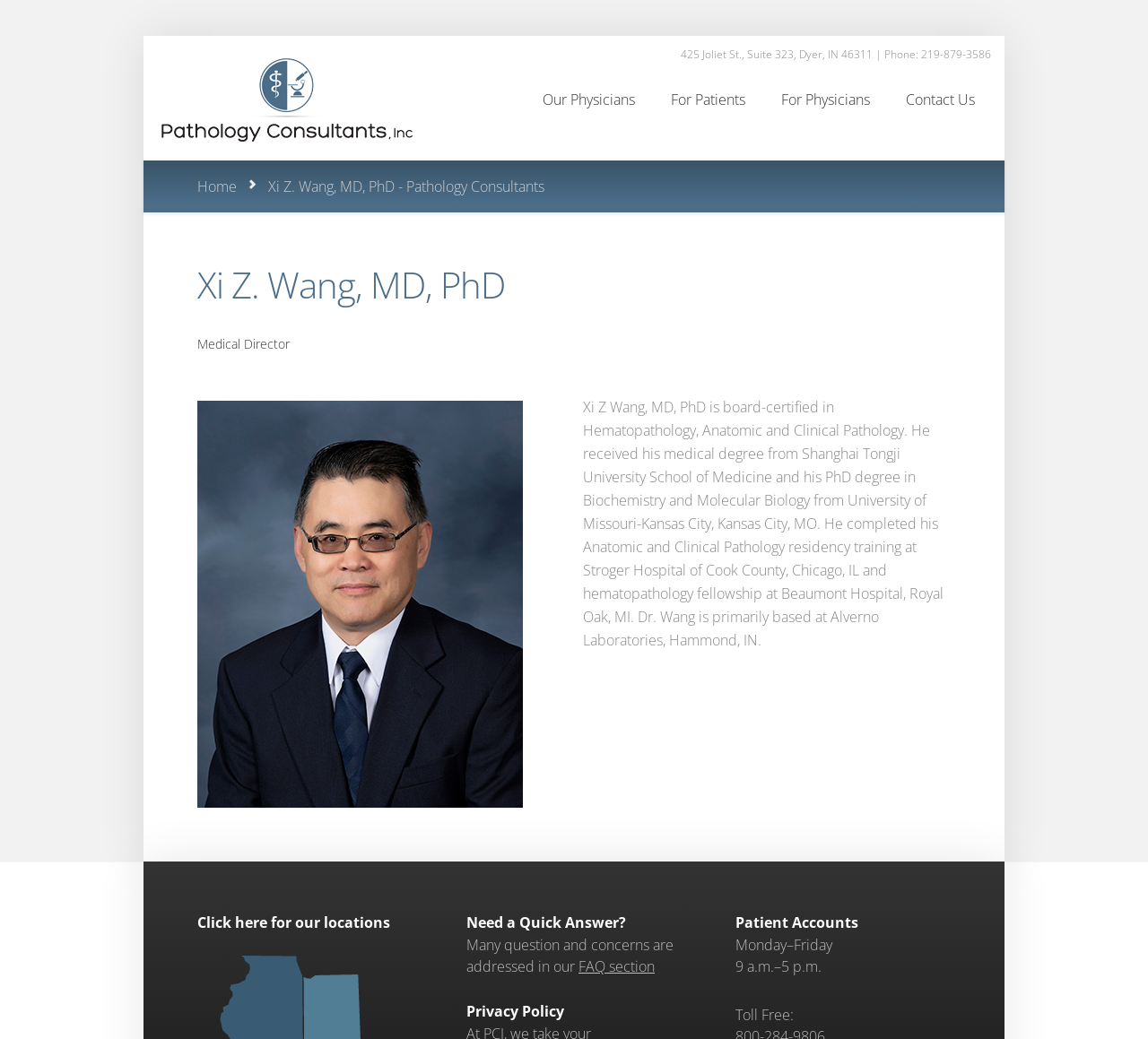What is the specialty of Xi Z. Wang, MD, PhD? Please answer the question using a single word or phrase based on the image.

Hematopathology, Anatomic and Clinical Pathology